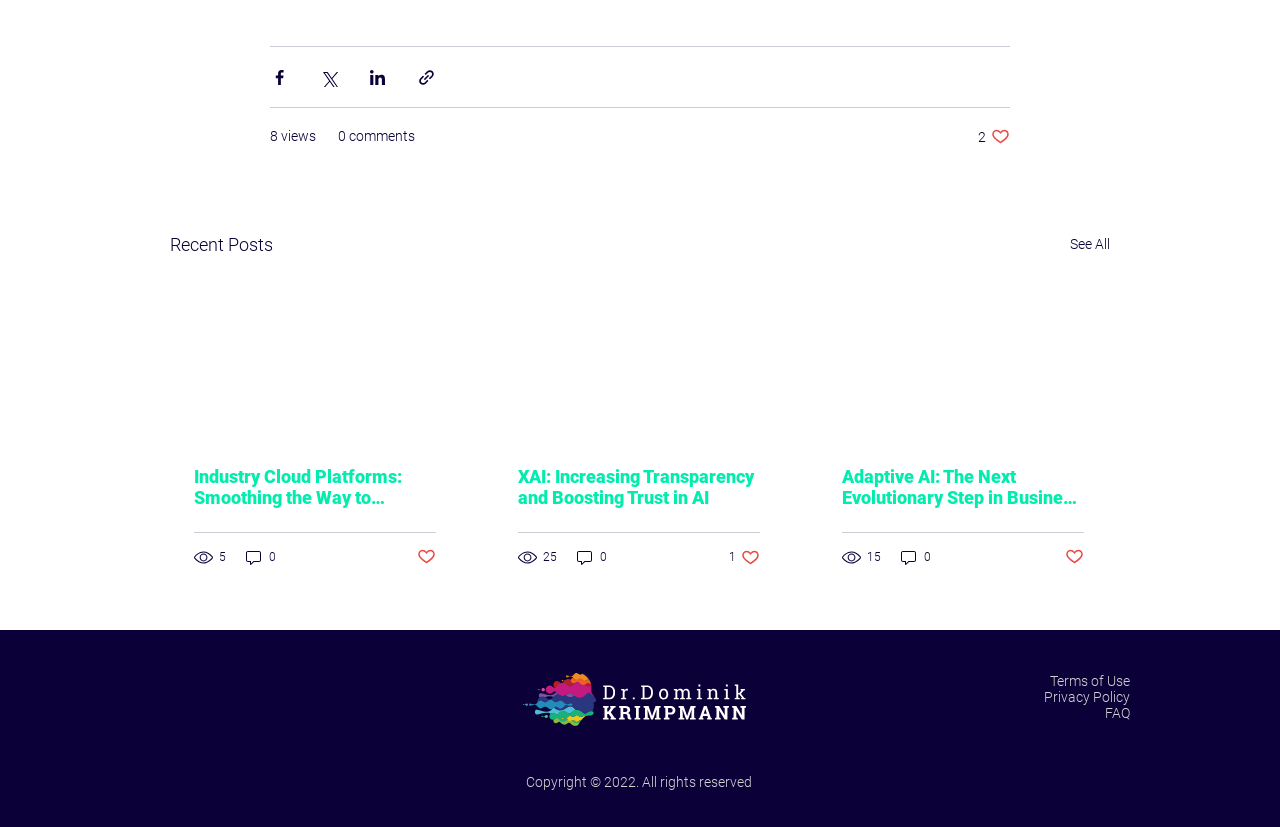How many articles are displayed on the page?
Look at the image and respond to the question as thoroughly as possible.

I counted the number of article sections on the page, which are three. Each article section has a title, view count, and like button, so I concluded that there are 3 articles displayed on the page.